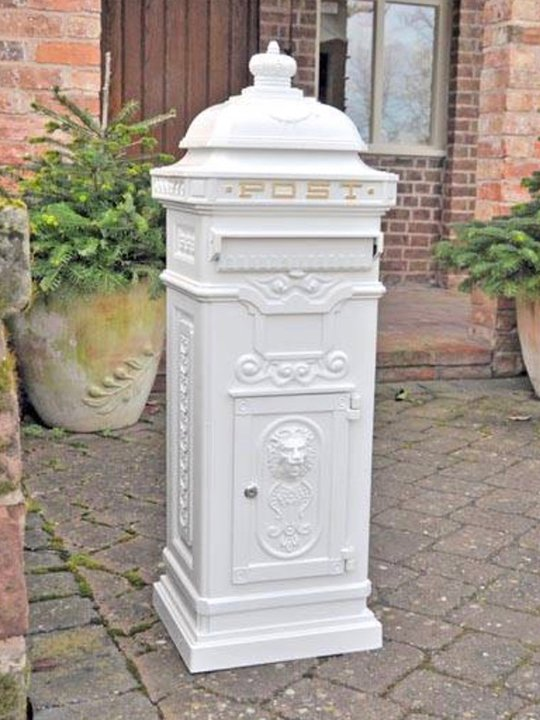What is inscribed on the lid of the post box?
Look at the image and respond with a one-word or short-phrase answer.

The word 'POST'